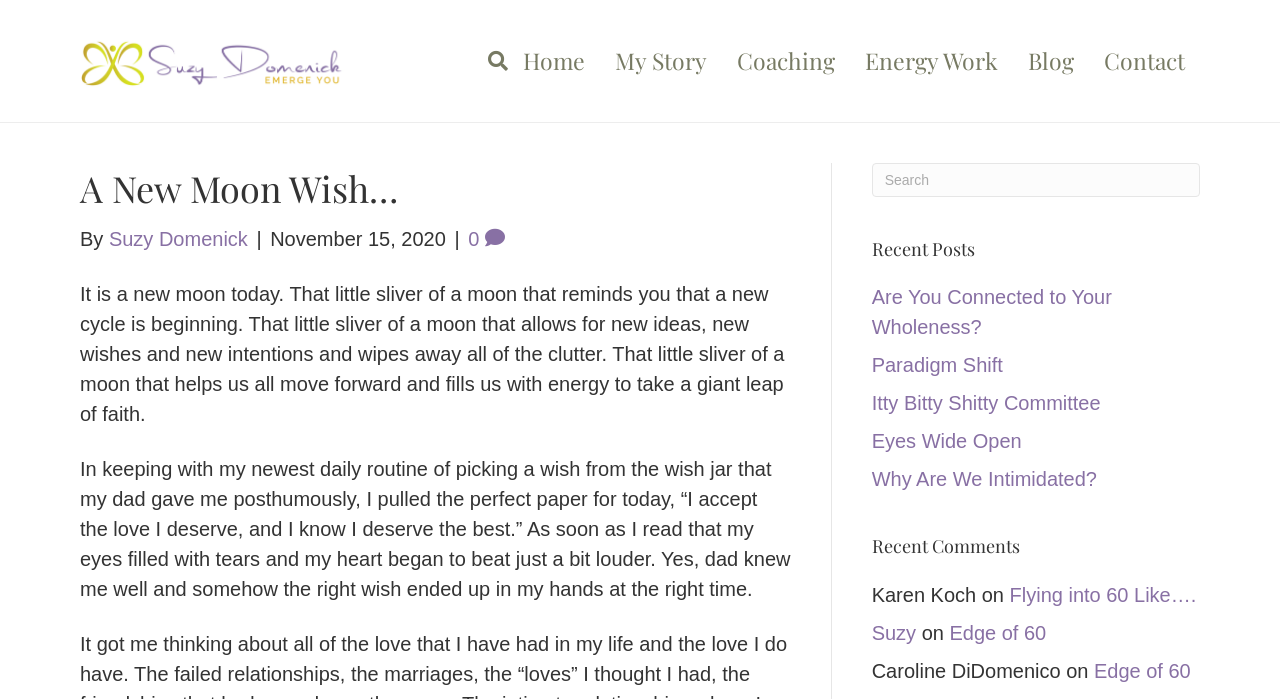What is the theme of the recent posts section?
Please answer the question with a detailed and comprehensive explanation.

The recent posts section contains links to blog posts with titles such as 'Are You Connected to Your Wholeness?', 'Paradigm Shift', and 'Eyes Wide Open', which suggest that the theme of this section is personal growth and self-reflection.